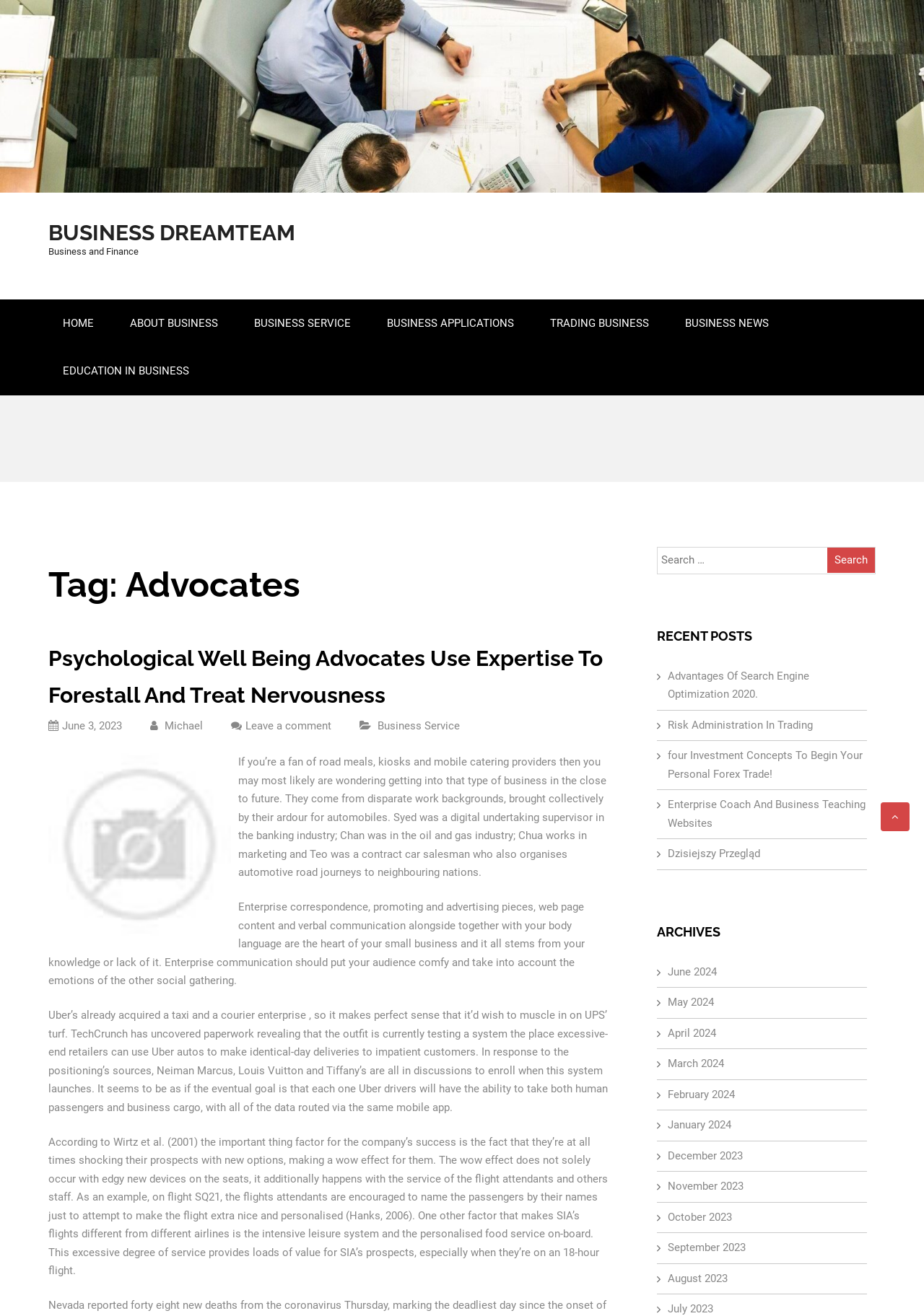Please find the bounding box coordinates of the clickable region needed to complete the following instruction: "View the 'Bamboo Block Pallet Factory' page". The bounding box coordinates must consist of four float numbers between 0 and 1, i.e., [left, top, right, bottom].

None